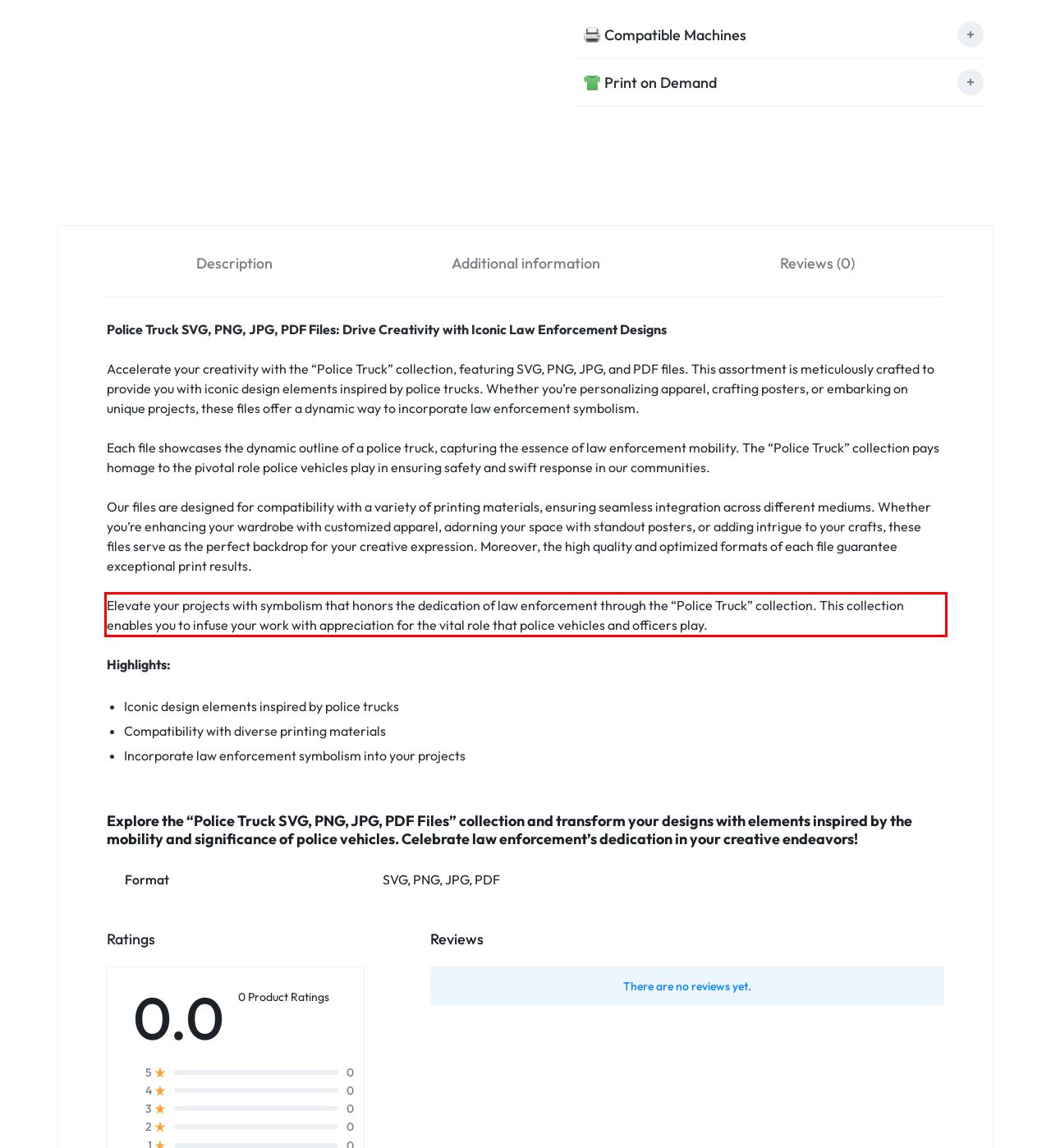From the screenshot of the webpage, locate the red bounding box and extract the text contained within that area.

Elevate your projects with symbolism that honors the dedication of law enforcement through the “Police Truck” collection. This collection enables you to infuse your work with appreciation for the vital role that police vehicles and officers play.